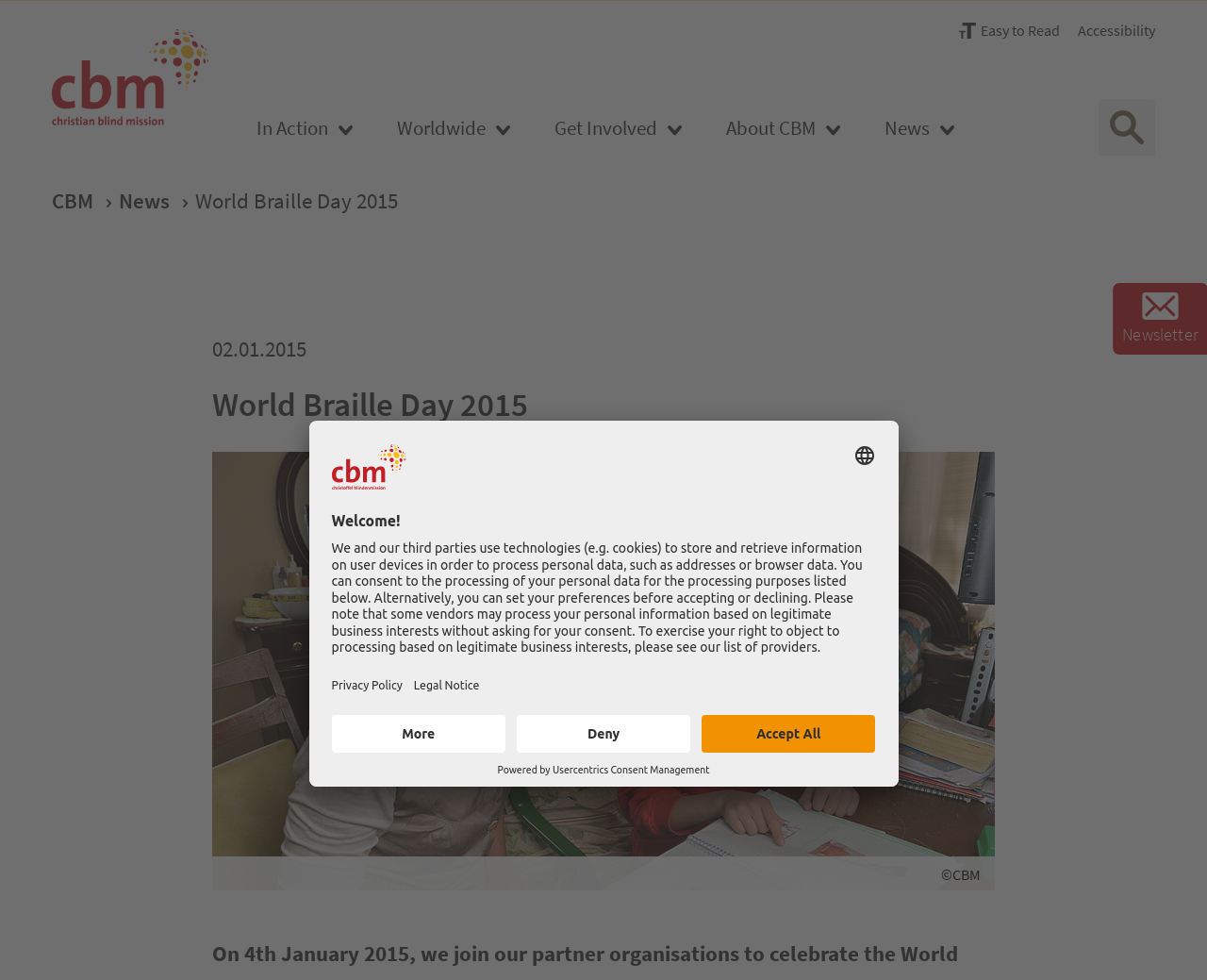Answer the question briefly using a single word or phrase: 
What is the name of the organization?

CBM